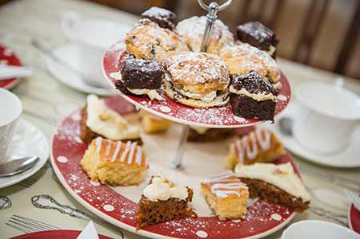Offer a detailed explanation of what is happening in the image.

A beautifully arranged tiered dessert stand is filled with an assortment of delectable treats, perfect for an afternoon tea experience. The top tier features freshly baked scones, lightly dusted with powdered sugar, complemented by rich chocolate brownies. The bottom tier showcases a variety of cakes, including a moist carrot cake adorned with cream cheese frosting and a golden slice of spiced cake. Surrounding the stand, elegant white teacups and saucers hint at the delightful beverages served alongside these sweet temptations. Soft, natural light highlights the textures and colors of the treats, creating an inviting atmosphere for indulging in this delightful spread.